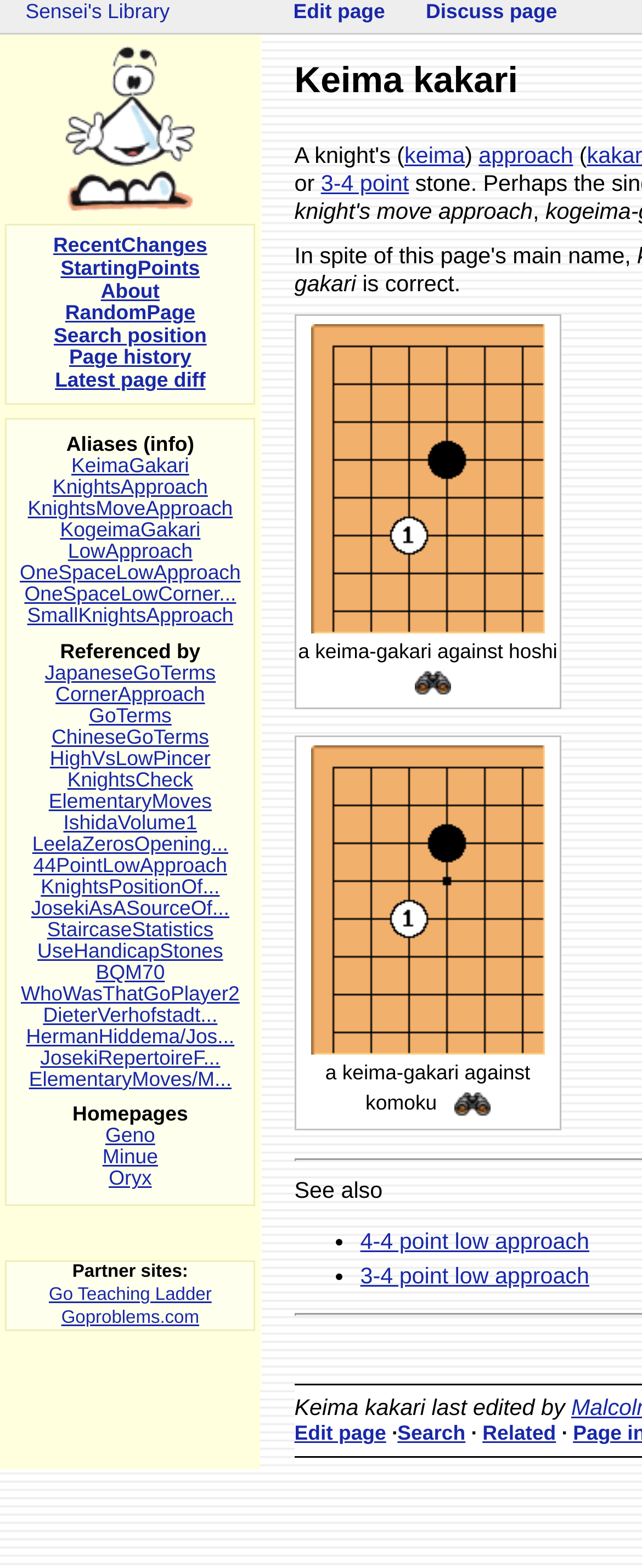Can you determine the bounding box coordinates of the area that needs to be clicked to fulfill the following instruction: "Search for something"?

None